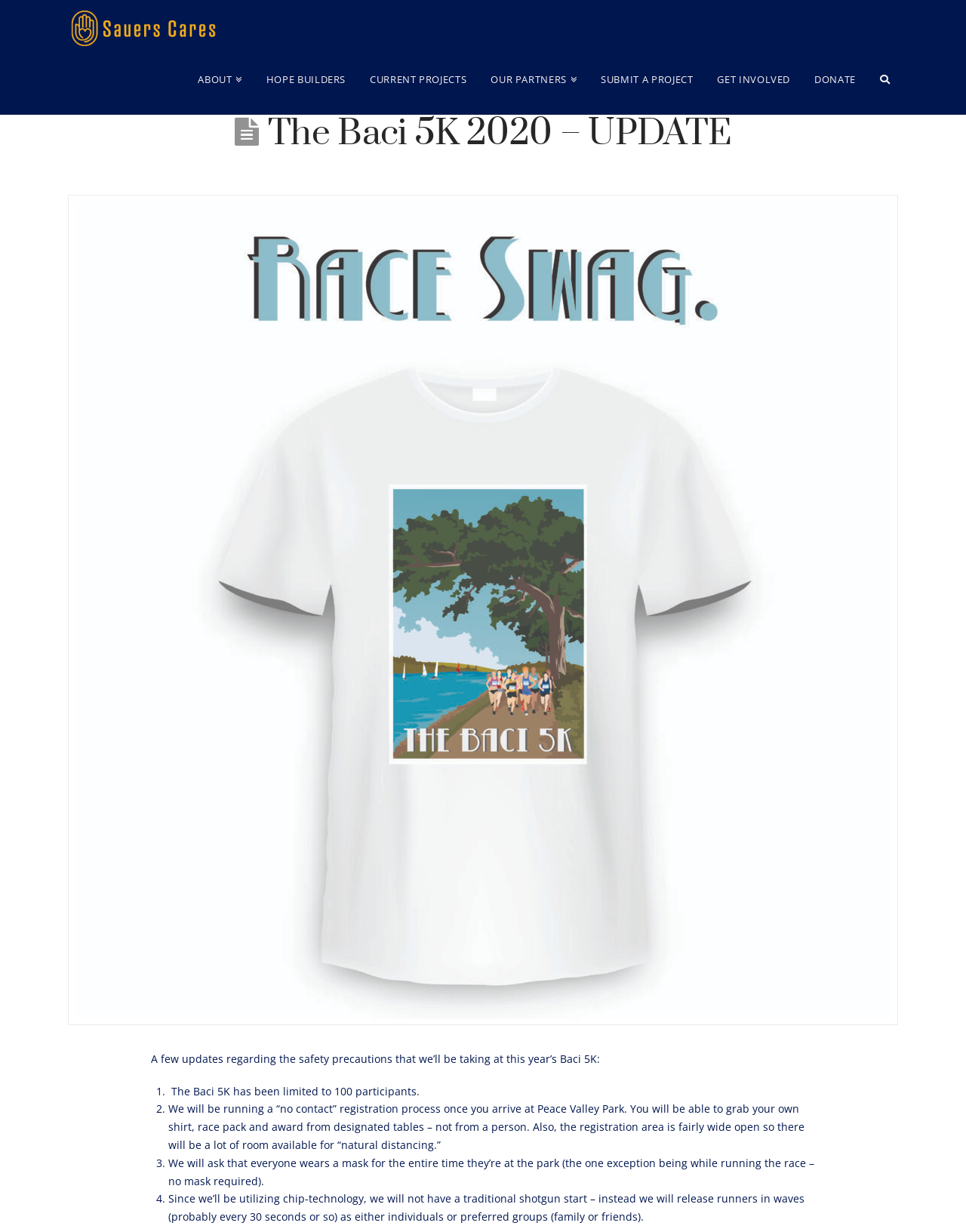Pinpoint the bounding box coordinates of the clickable area needed to execute the instruction: "Click the Sauers Cares link". The coordinates should be specified as four float numbers between 0 and 1, i.e., [left, top, right, bottom].

[0.07, 0.009, 0.227, 0.037]